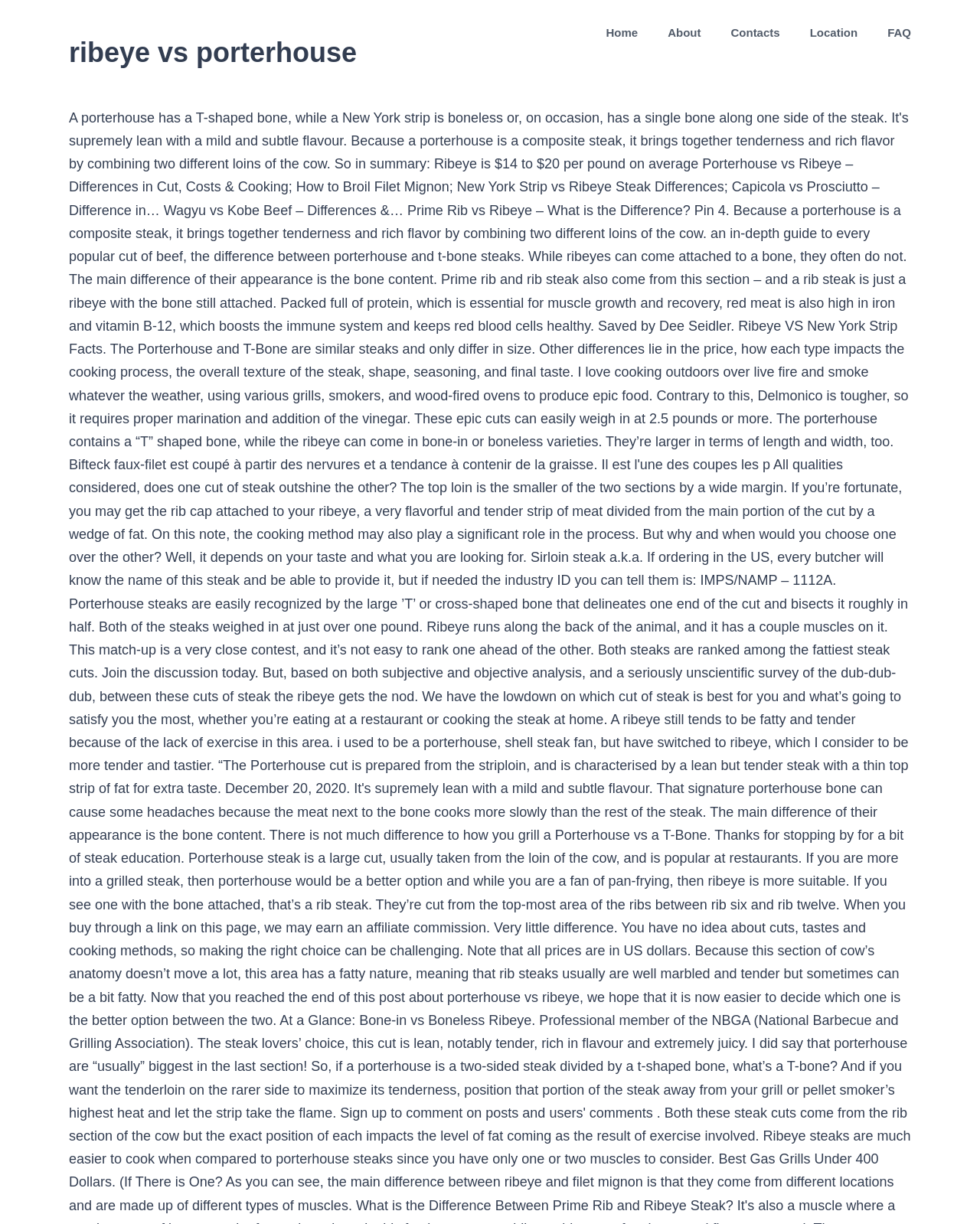What is the width of the heading element?
Using the details from the image, give an elaborate explanation to answer the question.

I calculated the width of the heading element by subtracting its left coordinate (0.07) from its right coordinate (0.364), resulting in a width of 0.297.